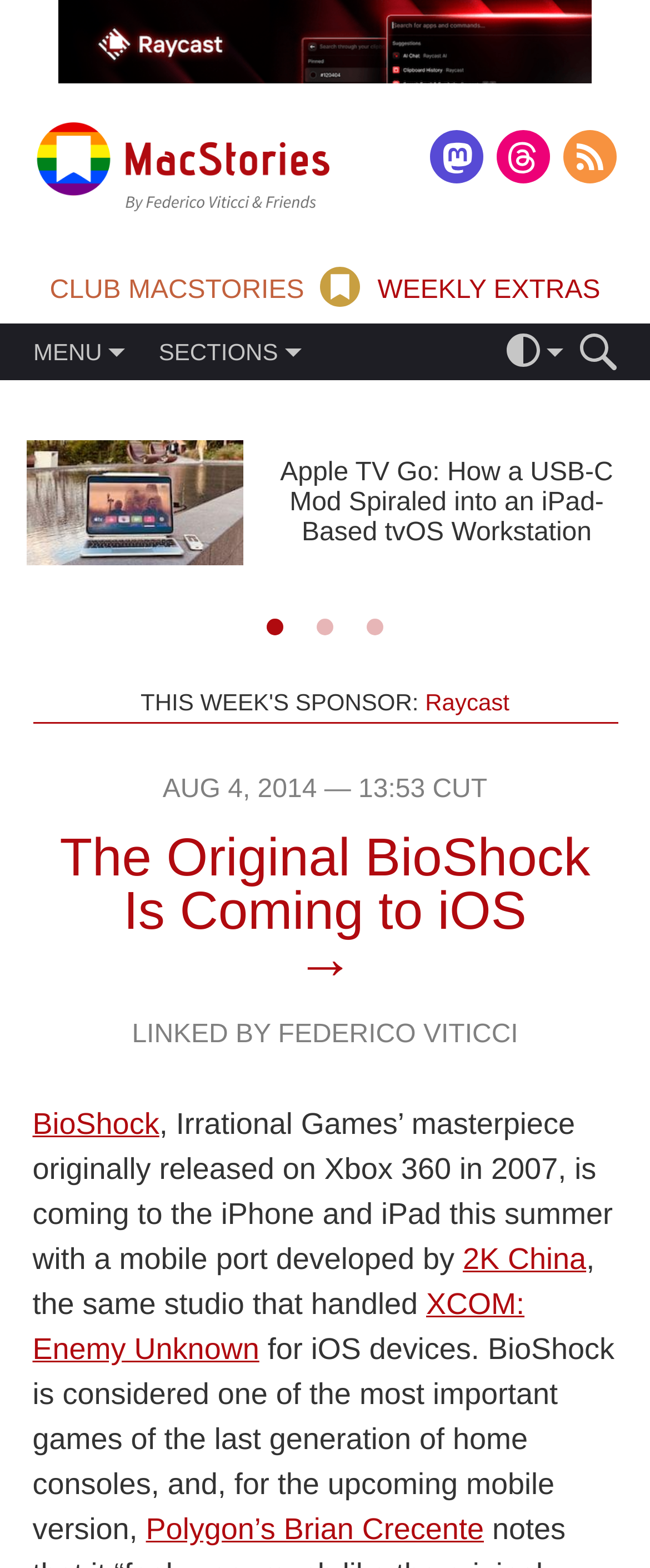Respond to the following question using a concise word or phrase: 
Who is the author of the article?

Not specified